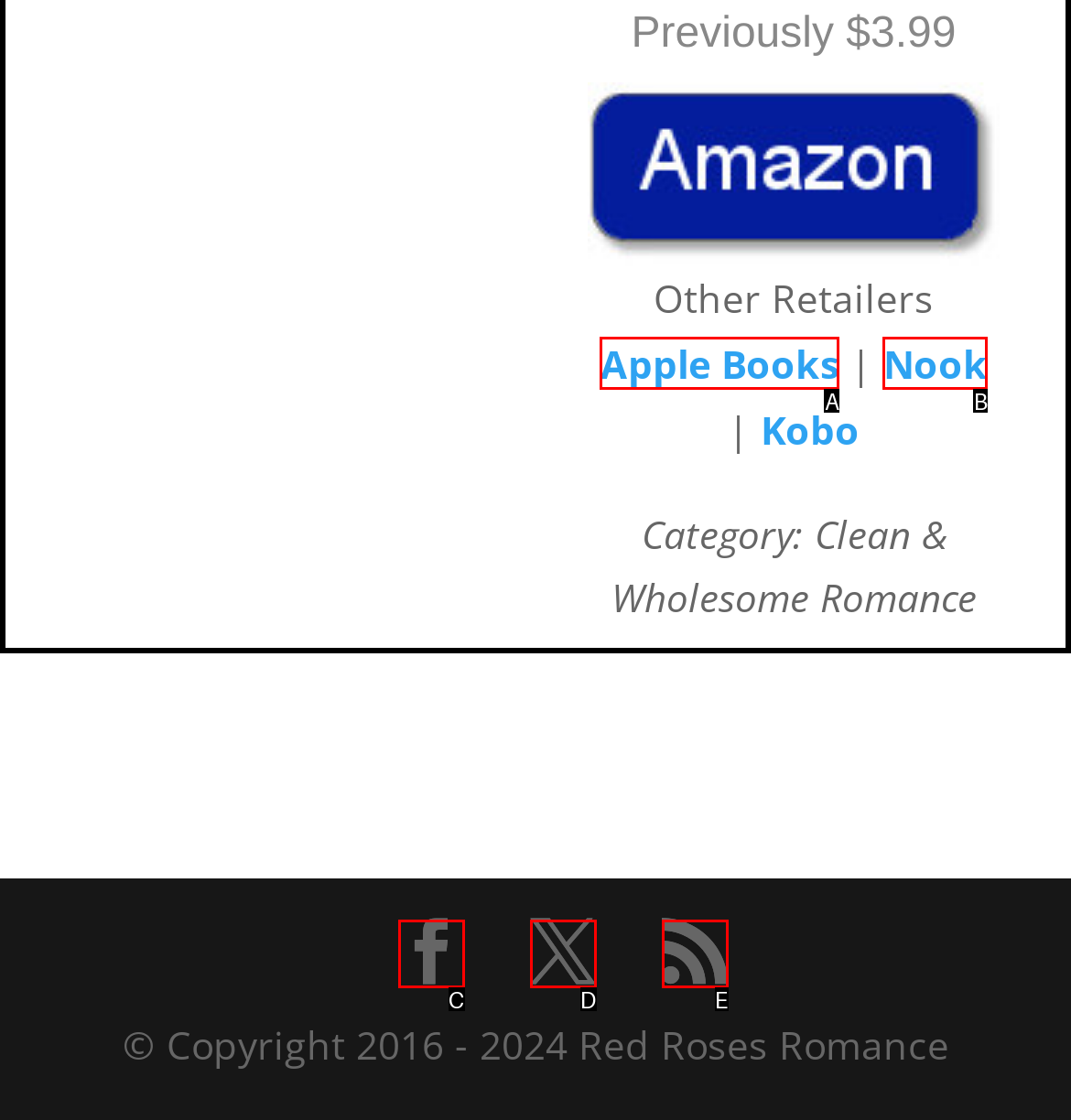Based on the description: Apple Books, identify the matching HTML element. Reply with the letter of the correct option directly.

A